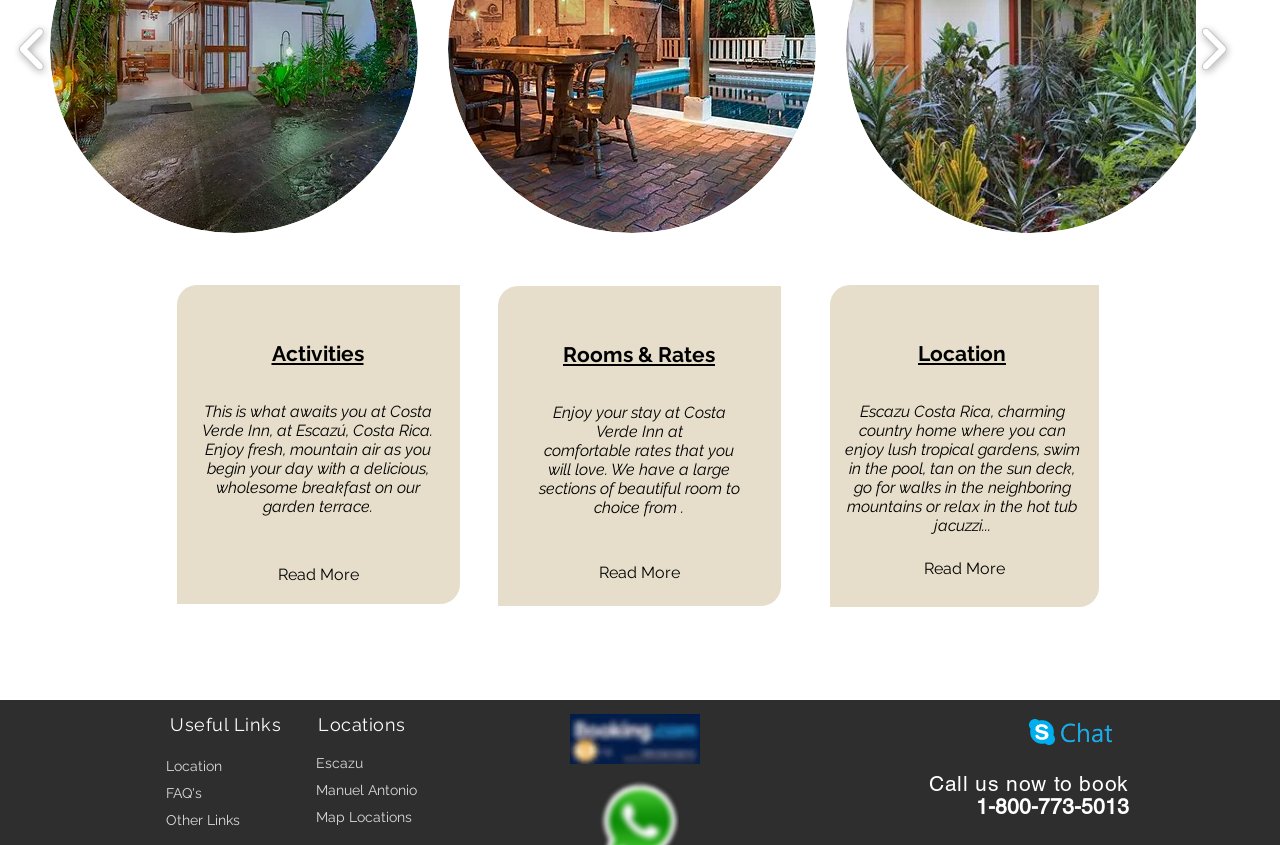What is the purpose of the 'Read More' links?
Please provide a comprehensive answer to the question based on the webpage screenshot.

The 'Read More' links are located below each heading, such as 'Activities', 'Rooms & Rates', and 'Location'. They are likely used to provide more information about each topic, allowing users to read more about the activities, rooms, and location of the inn.